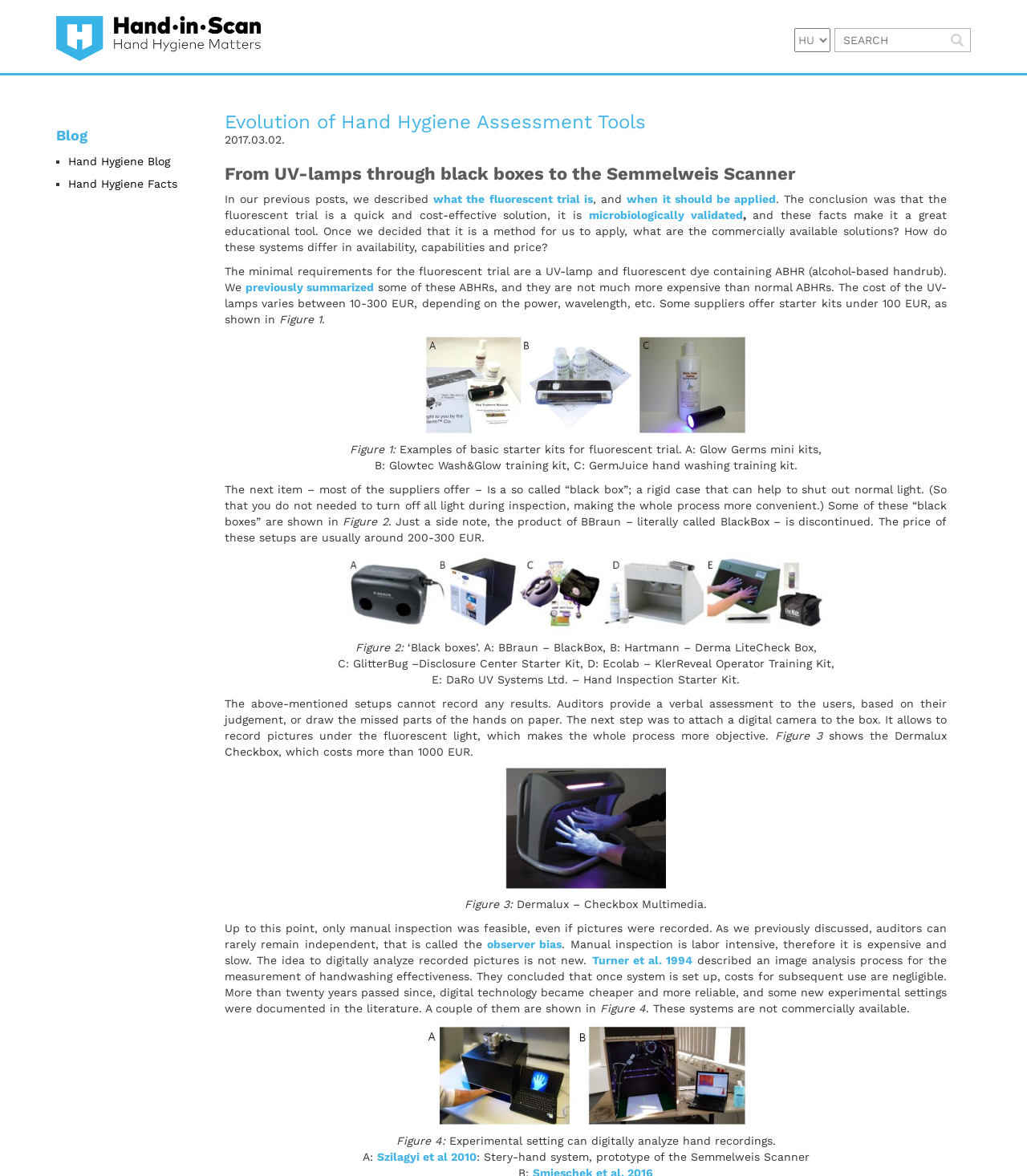Using the element description: "Volgende Bericht →", determine the bounding box coordinates. The coordinates should be in the format [left, top, right, bottom], with values between 0 and 1.

None